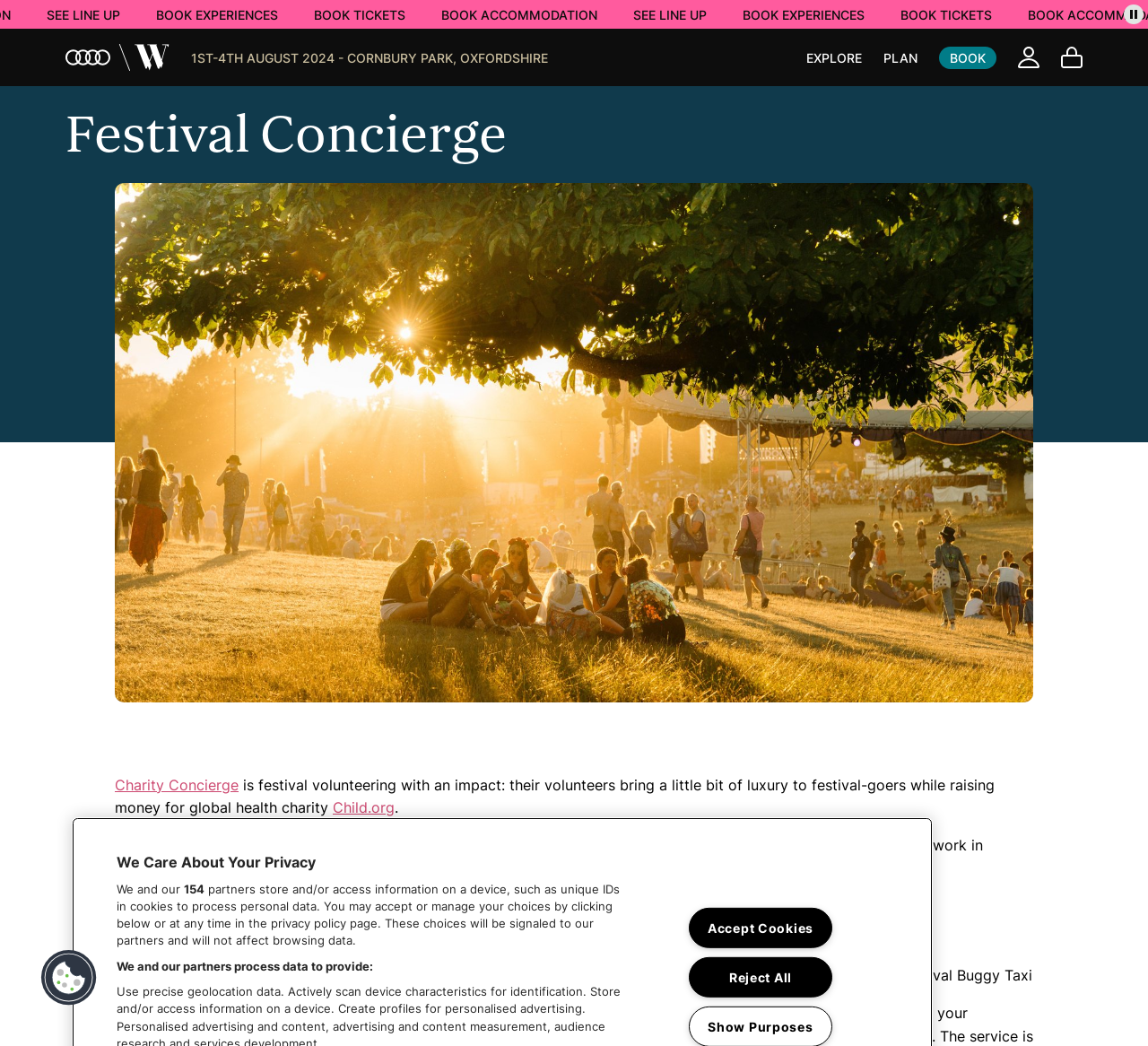Extract the bounding box coordinates of the UI element described: "See Line Up". Provide the coordinates in the format [left, top, right, bottom] with values ranging from 0 to 1.

[0.601, 0.006, 0.696, 0.021]